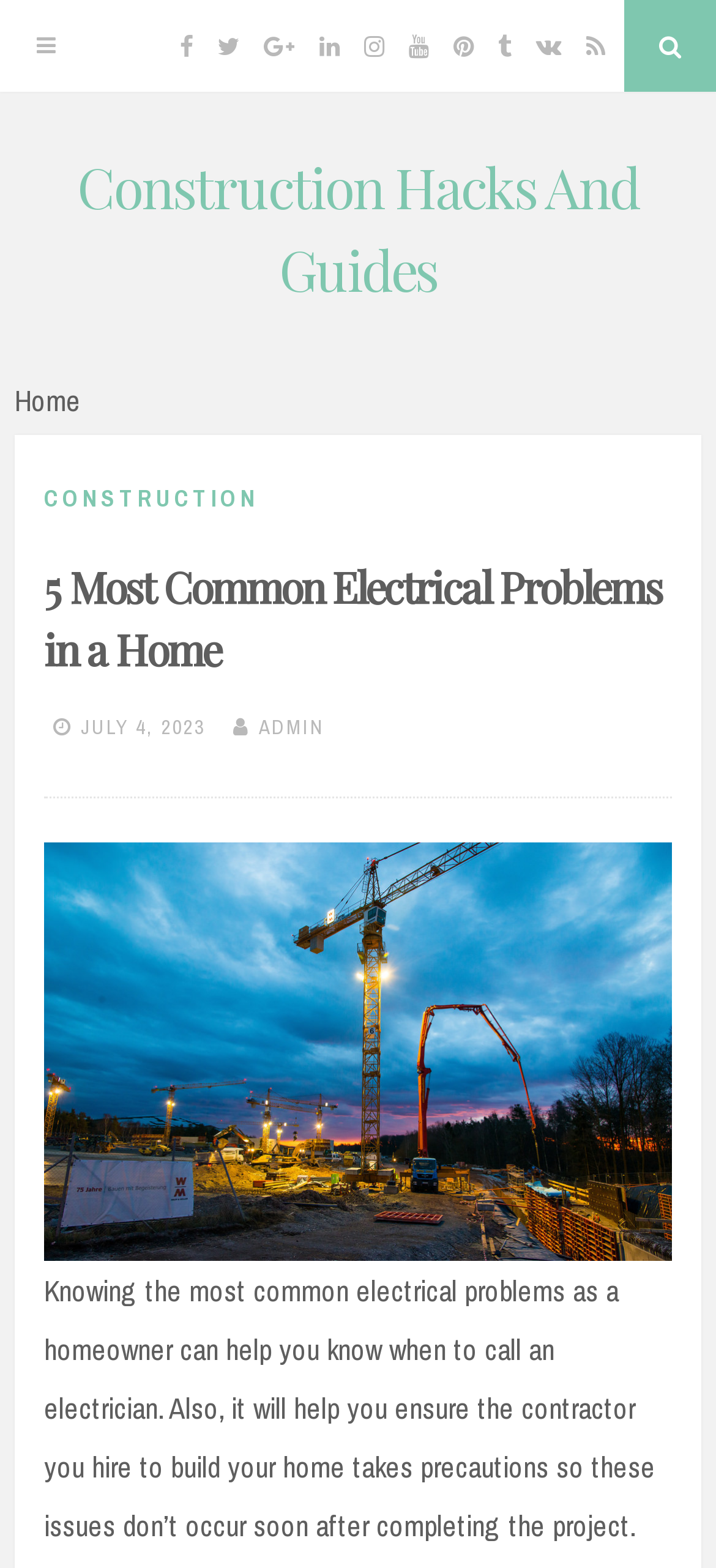Please specify the bounding box coordinates of the area that should be clicked to accomplish the following instruction: "Check the publication date". The coordinates should consist of four float numbers between 0 and 1, i.e., [left, top, right, bottom].

[0.113, 0.456, 0.287, 0.472]